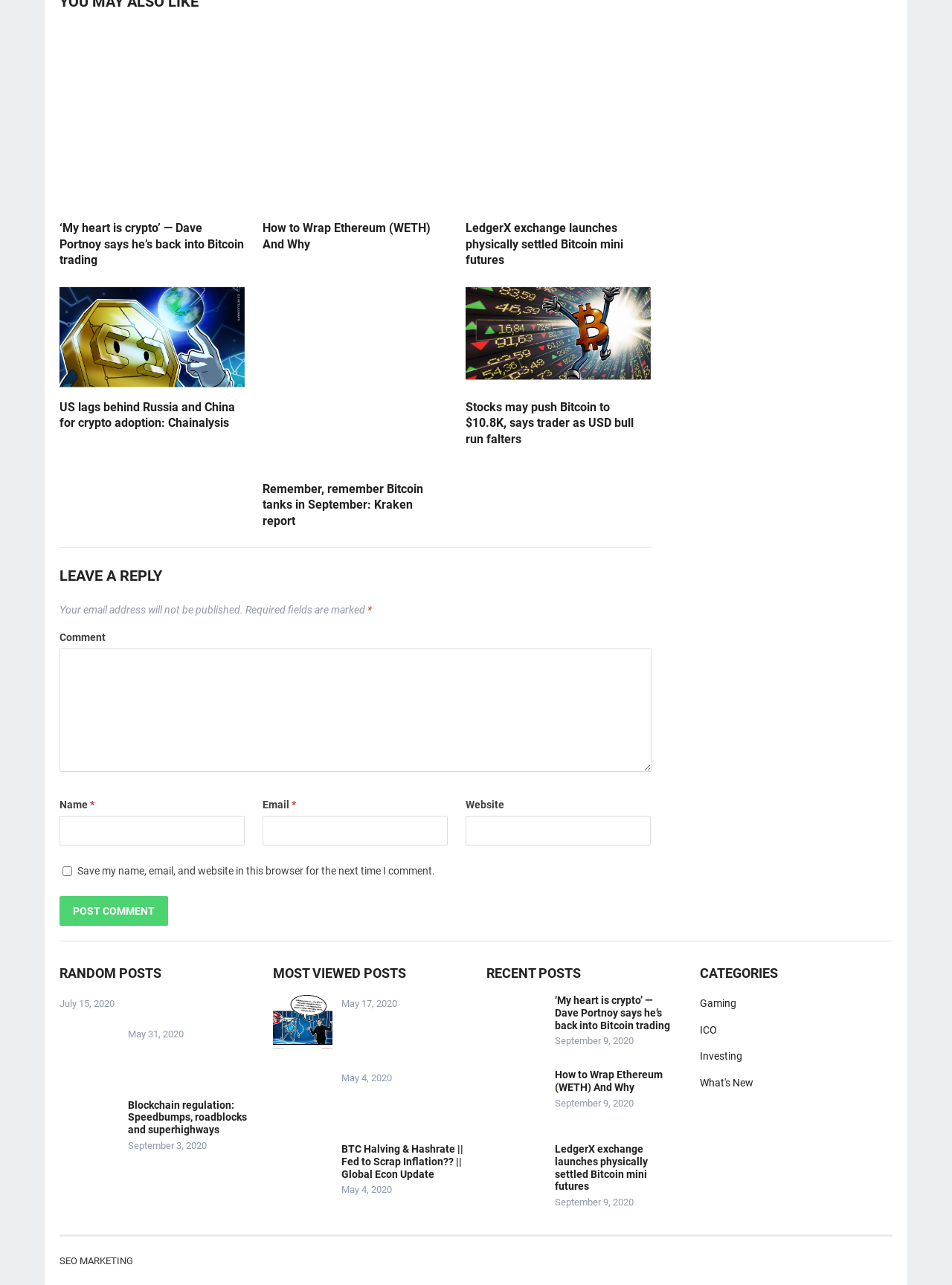From the webpage screenshot, predict the bounding box of the UI element that matches this description: "parent_node: Name * name="author"".

[0.062, 0.635, 0.257, 0.658]